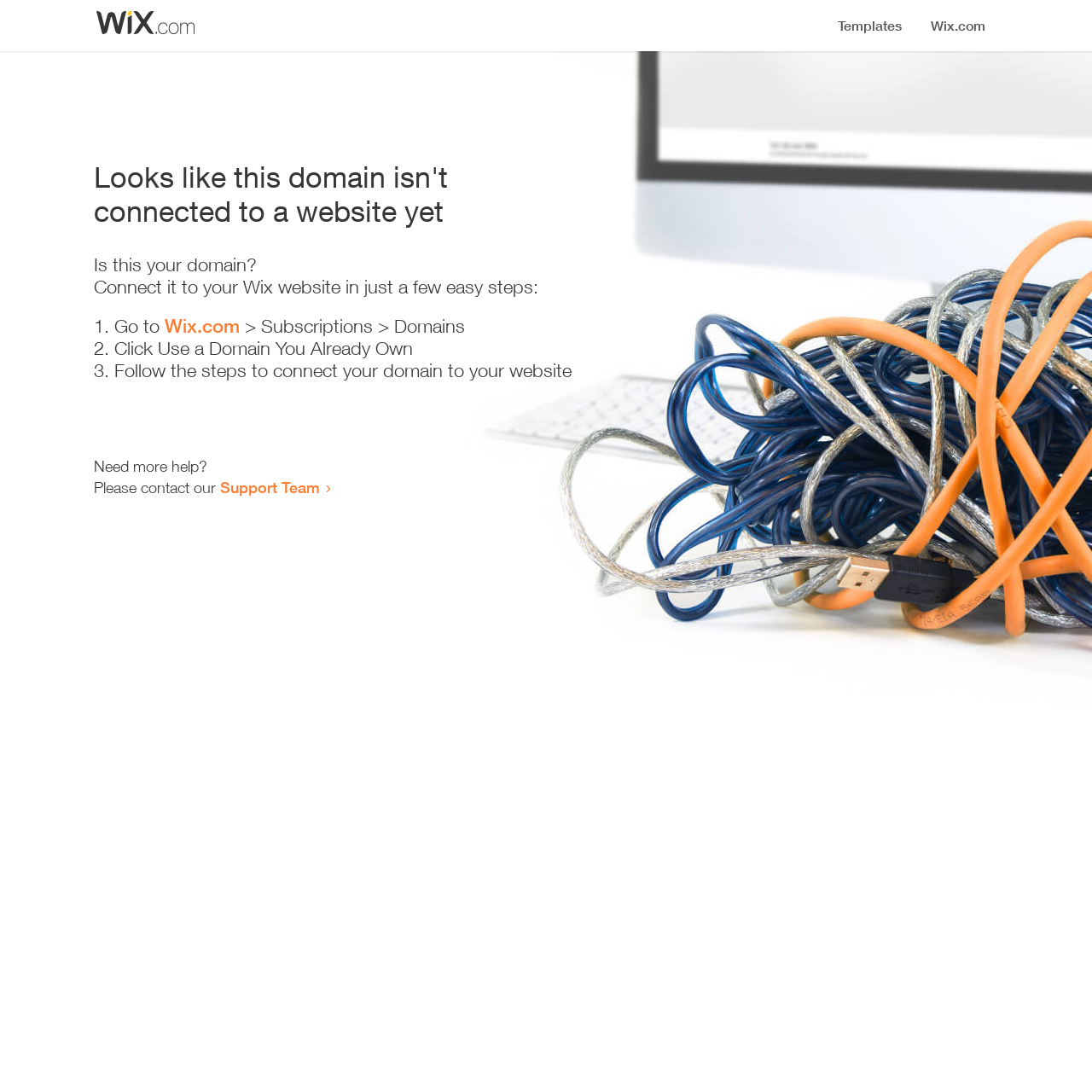What is the first step to connect the domain to a website?
Based on the screenshot, provide your answer in one word or phrase.

Go to Wix.com